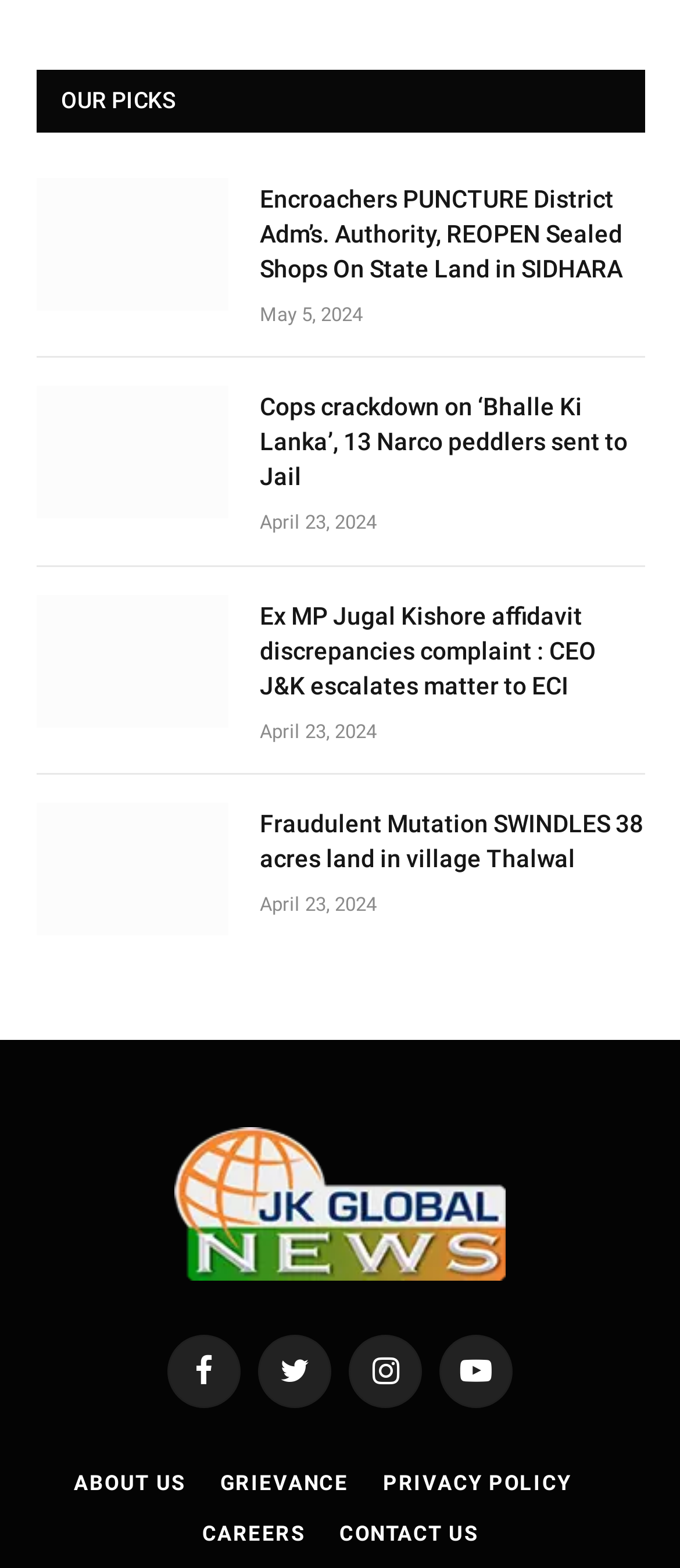Please mark the bounding box coordinates of the area that should be clicked to carry out the instruction: "Visit the Facebook page".

[0.246, 0.851, 0.354, 0.898]